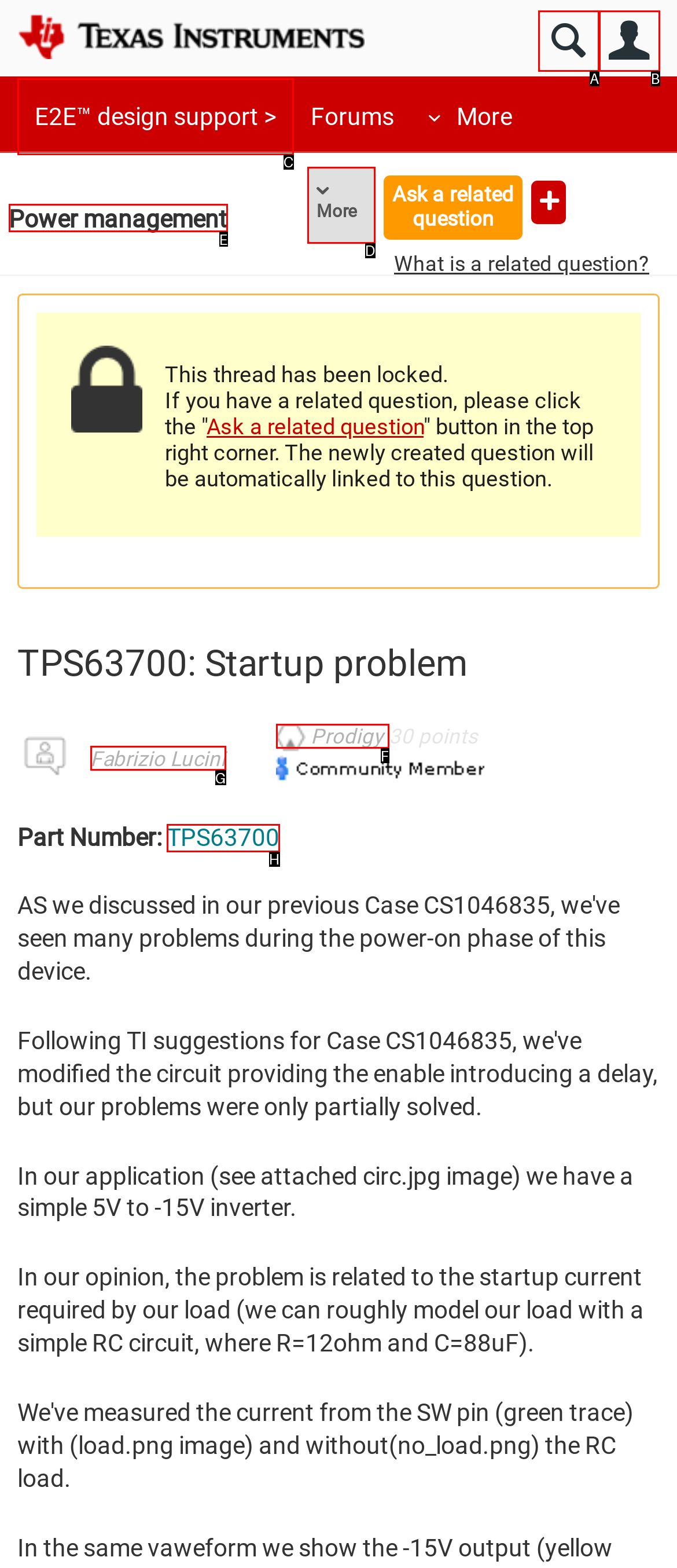Determine the letter of the UI element that you need to click to perform the task: View power management forum.
Provide your answer with the appropriate option's letter.

E